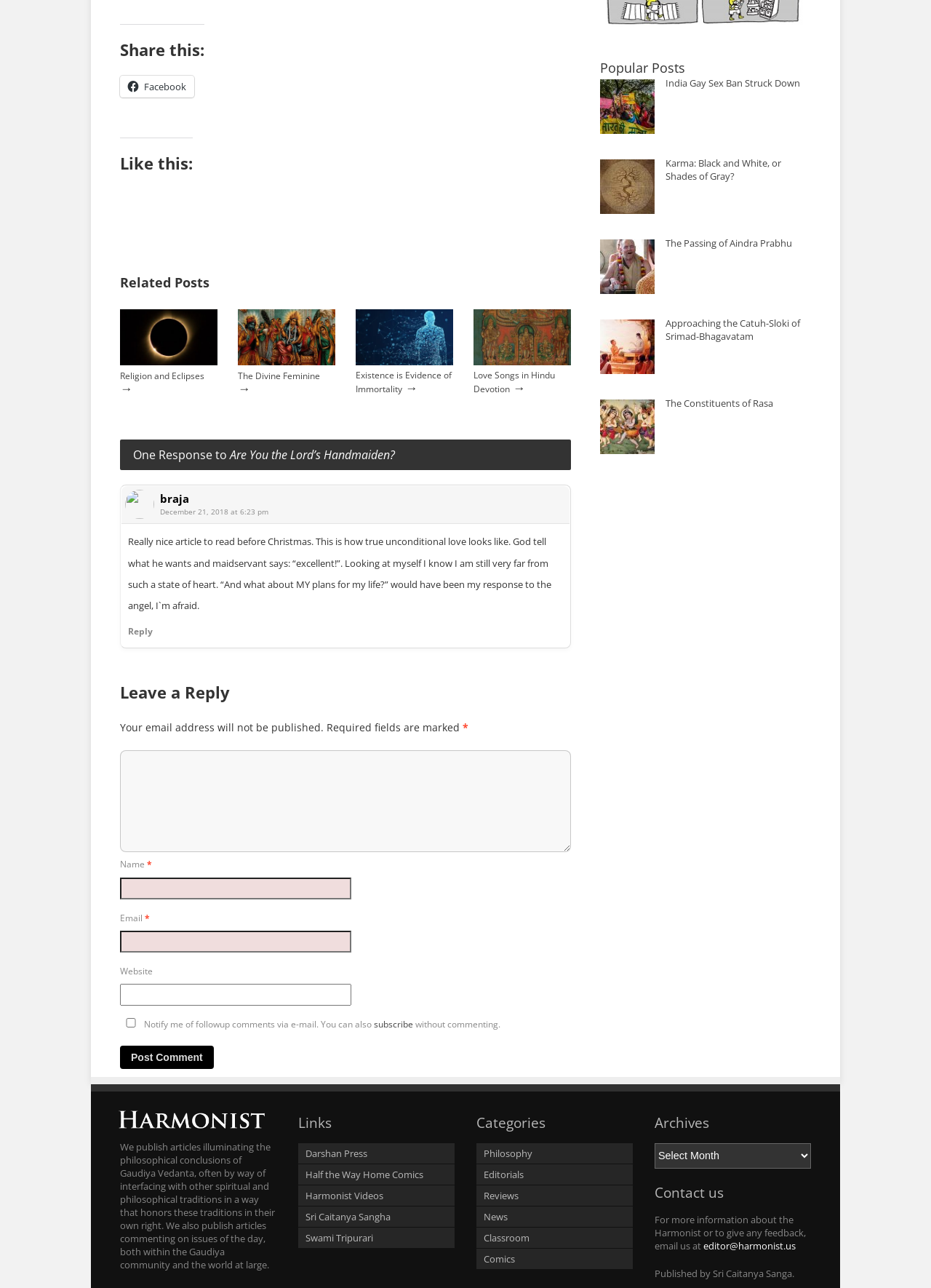How many categories are listed?
Look at the image and answer with only one word or phrase.

6